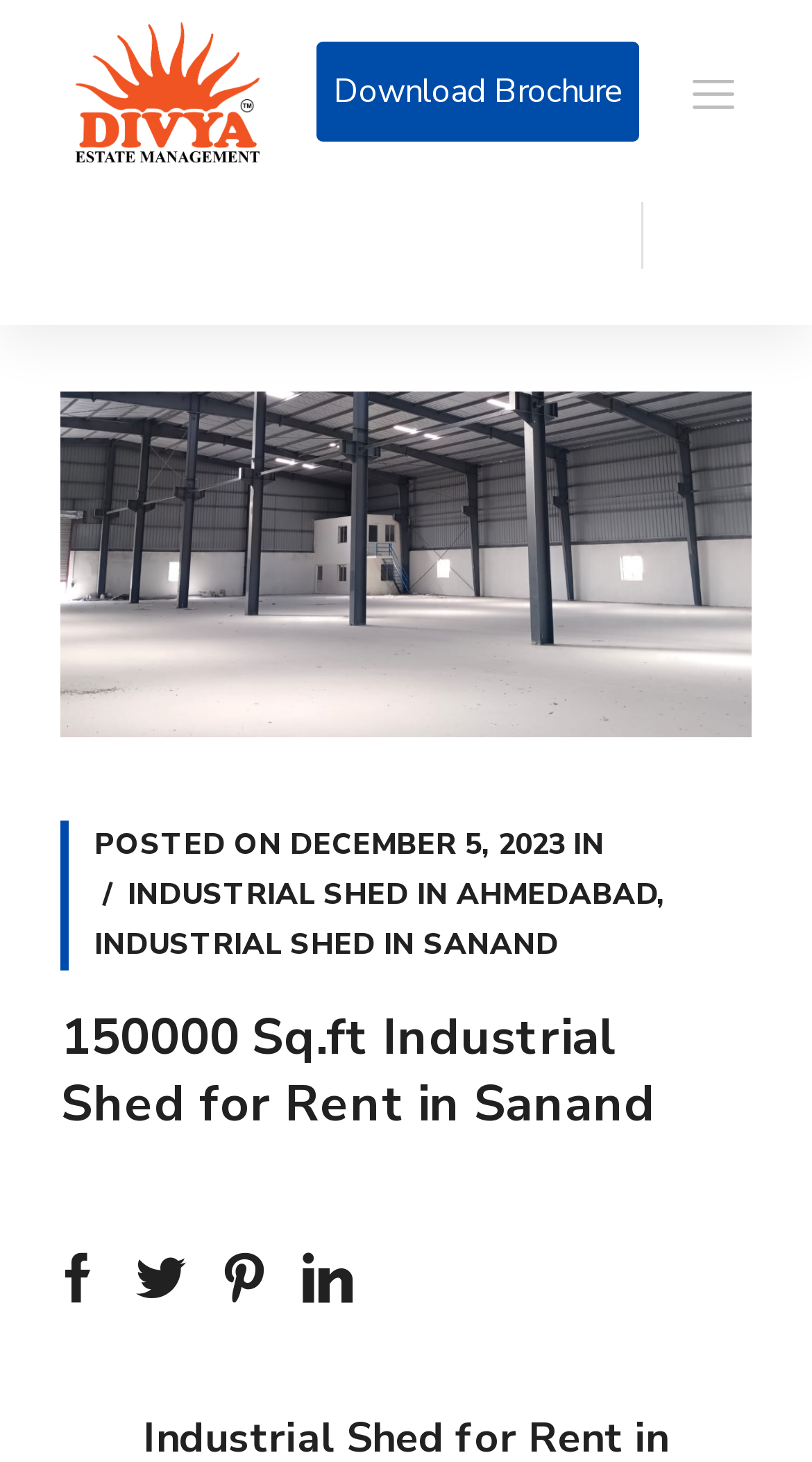What is the location of the industrial shed?
Provide an in-depth answer to the question, covering all aspects.

The location of the industrial shed is mentioned in the links 'INDUSTRIAL SHED IN AHMEDABAD' and 'INDUSTRIAL SHED IN SANAND' which are located below the heading. It can be inferred that the industrial shed is located in Sanand, Ahmedabad.